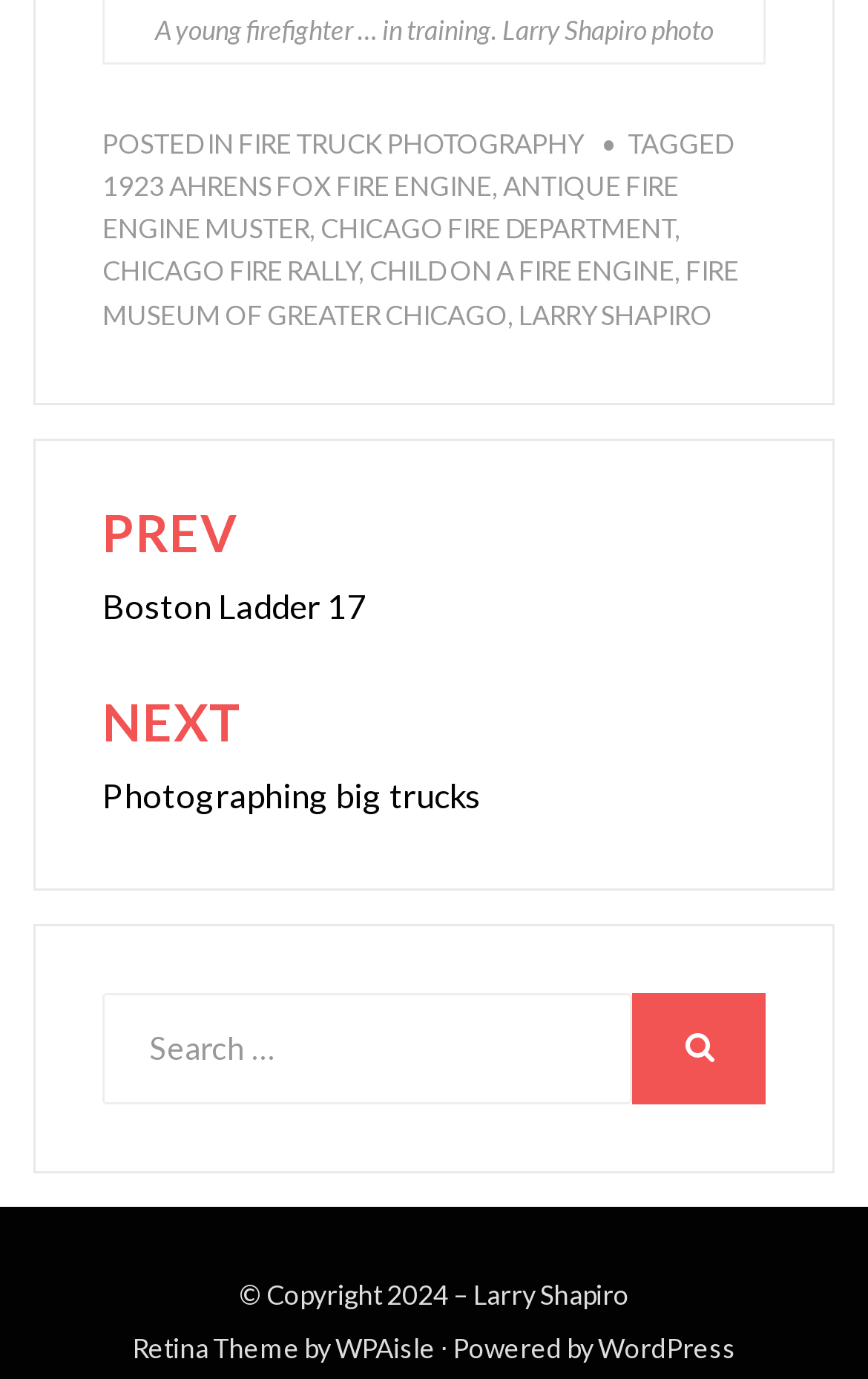Use a single word or phrase to answer the following:
What is the search box placeholder text?

Search for: